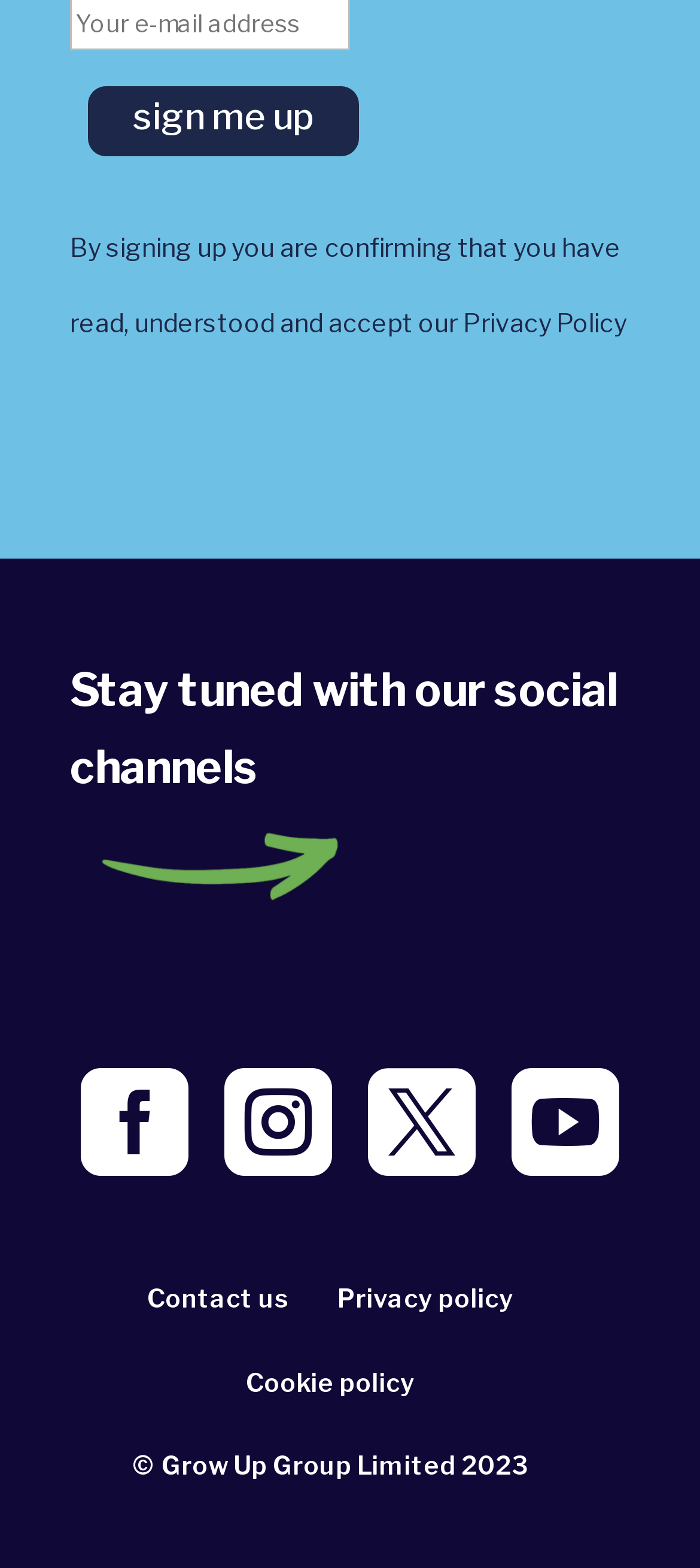Please find and report the bounding box coordinates of the element to click in order to perform the following action: "Read privacy policy". The coordinates should be expressed as four float numbers between 0 and 1, in the format [left, top, right, bottom].

[0.482, 0.818, 0.733, 0.838]